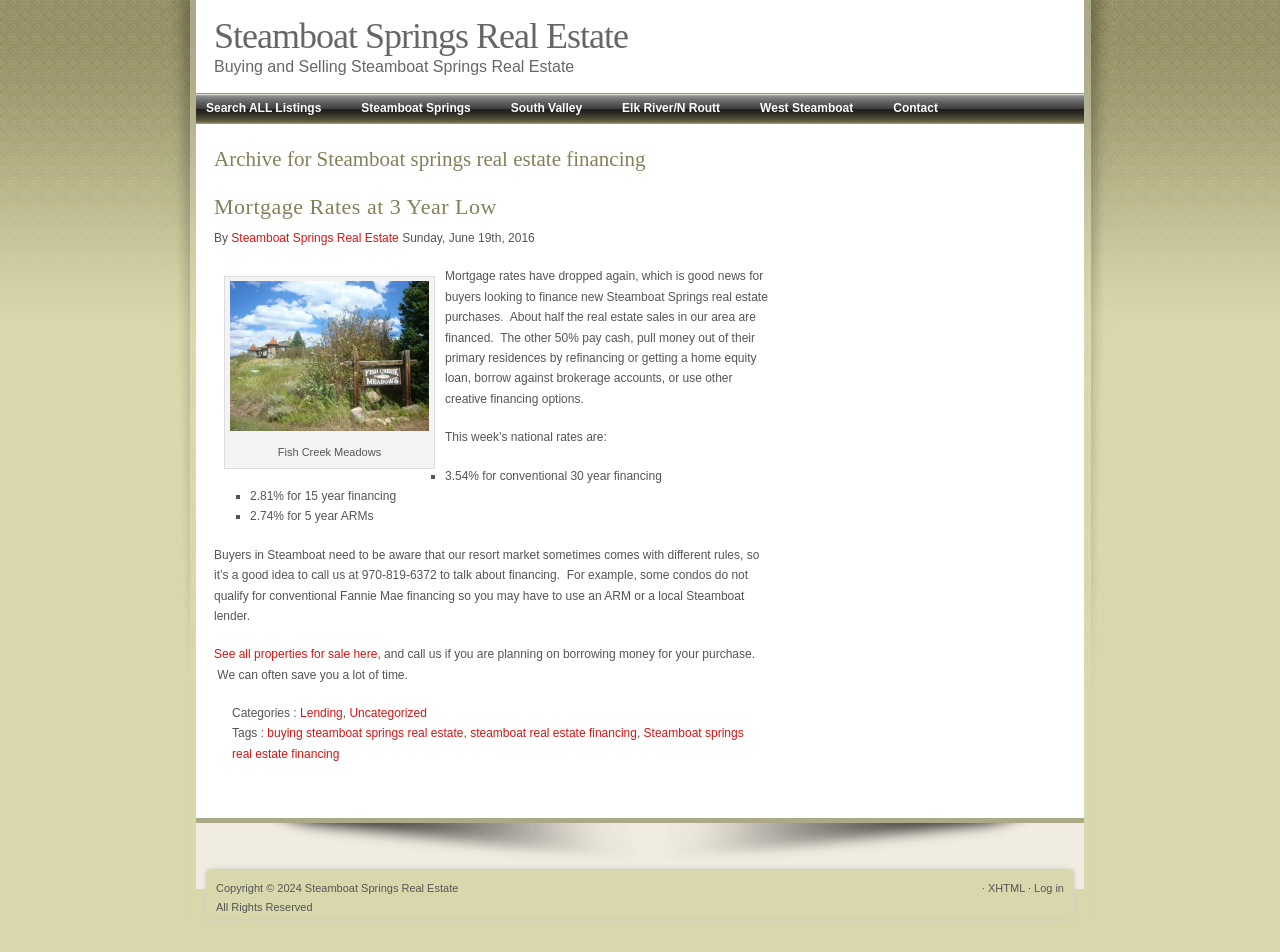Please provide the bounding box coordinates for the element that needs to be clicked to perform the following instruction: "See all properties for sale here". The coordinates should be given as four float numbers between 0 and 1, i.e., [left, top, right, bottom].

[0.167, 0.68, 0.295, 0.695]